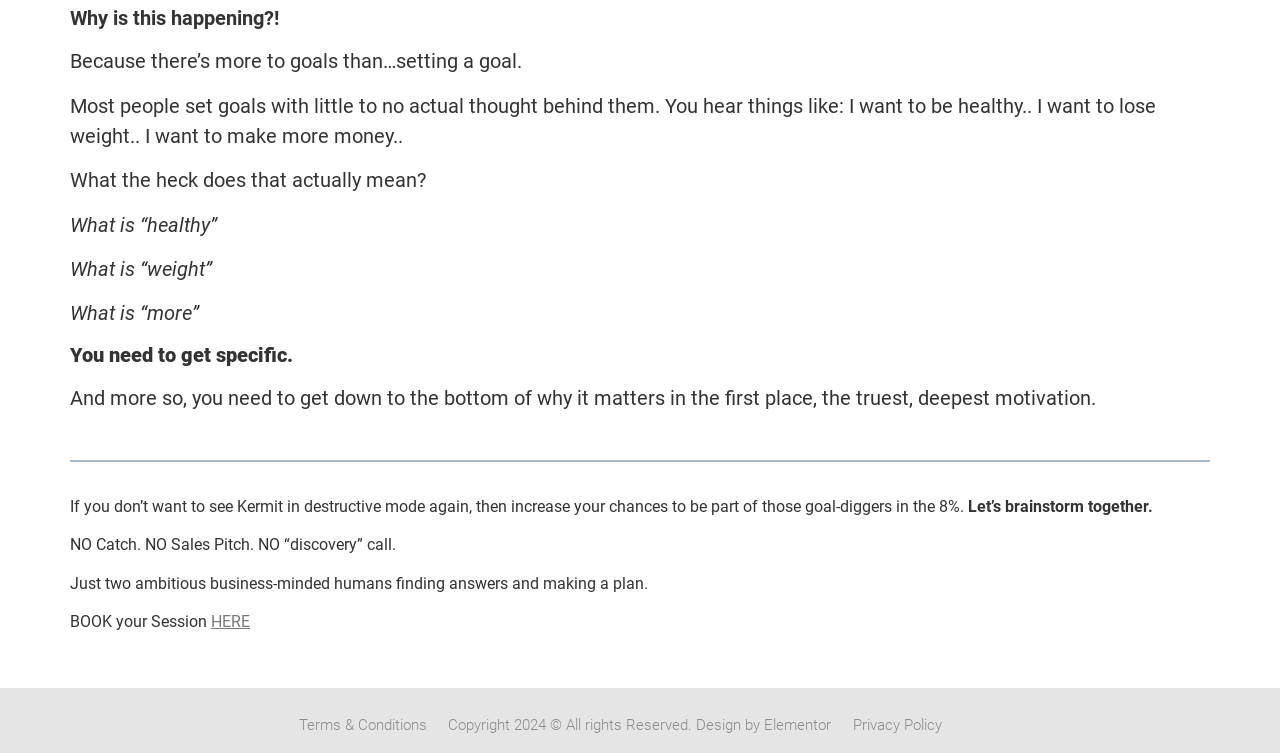What is the purpose of the 'BOOK your Session' button?
Based on the image, respond with a single word or phrase.

To schedule a brainstorming session